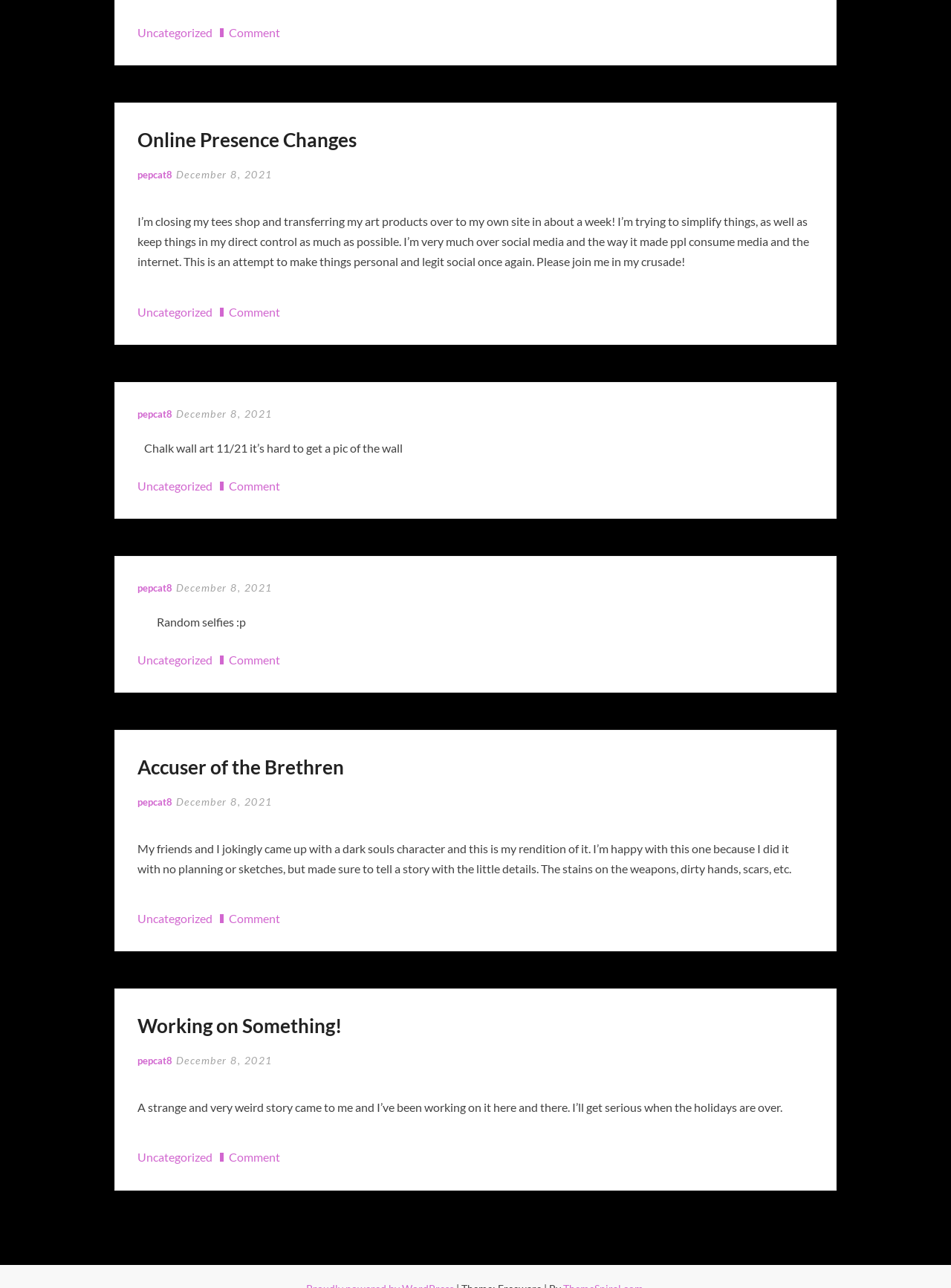Answer the question using only a single word or phrase: 
How many articles are on the webpage?

5